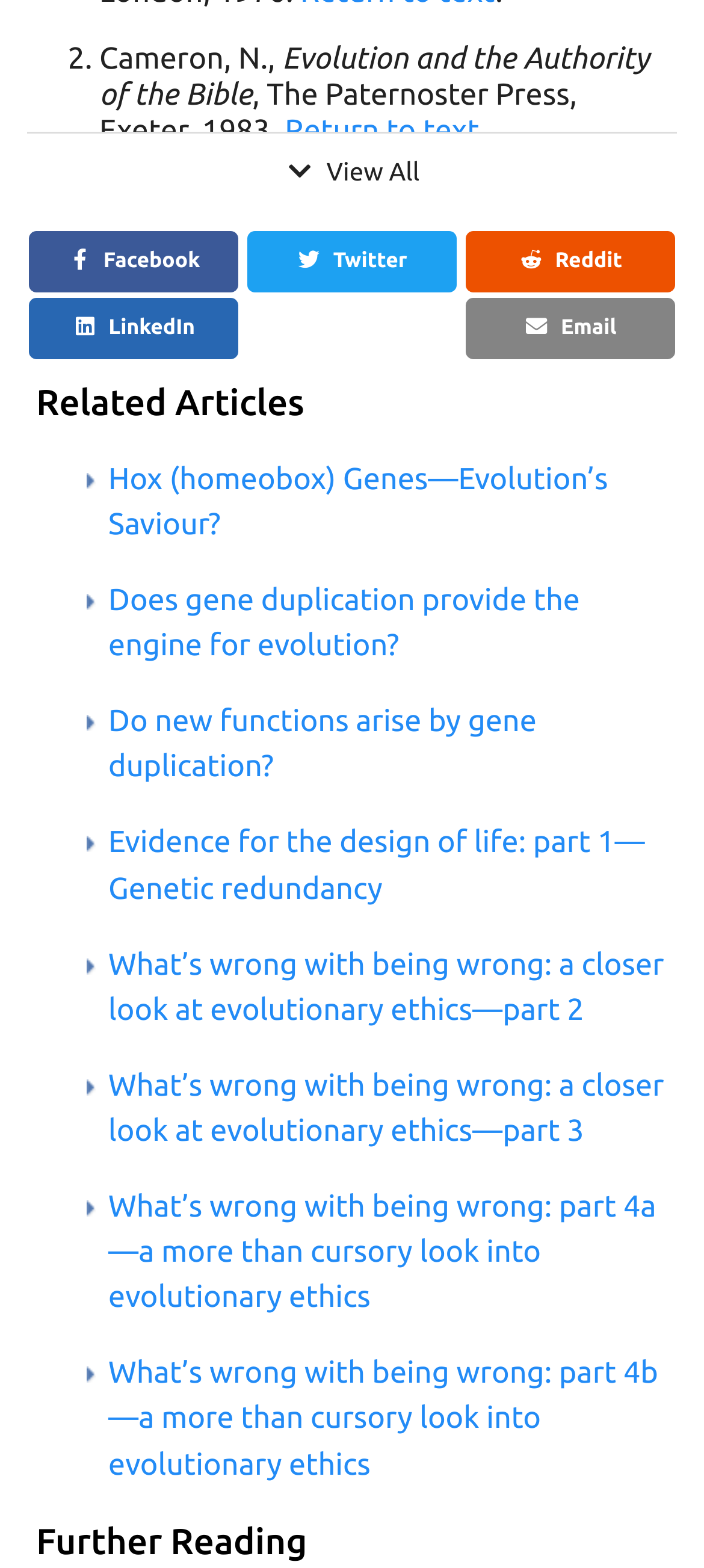What is the title of the first related article?
Based on the screenshot, provide your answer in one word or phrase.

Hox (homeobox) Genes—Evolution’s Saviour?